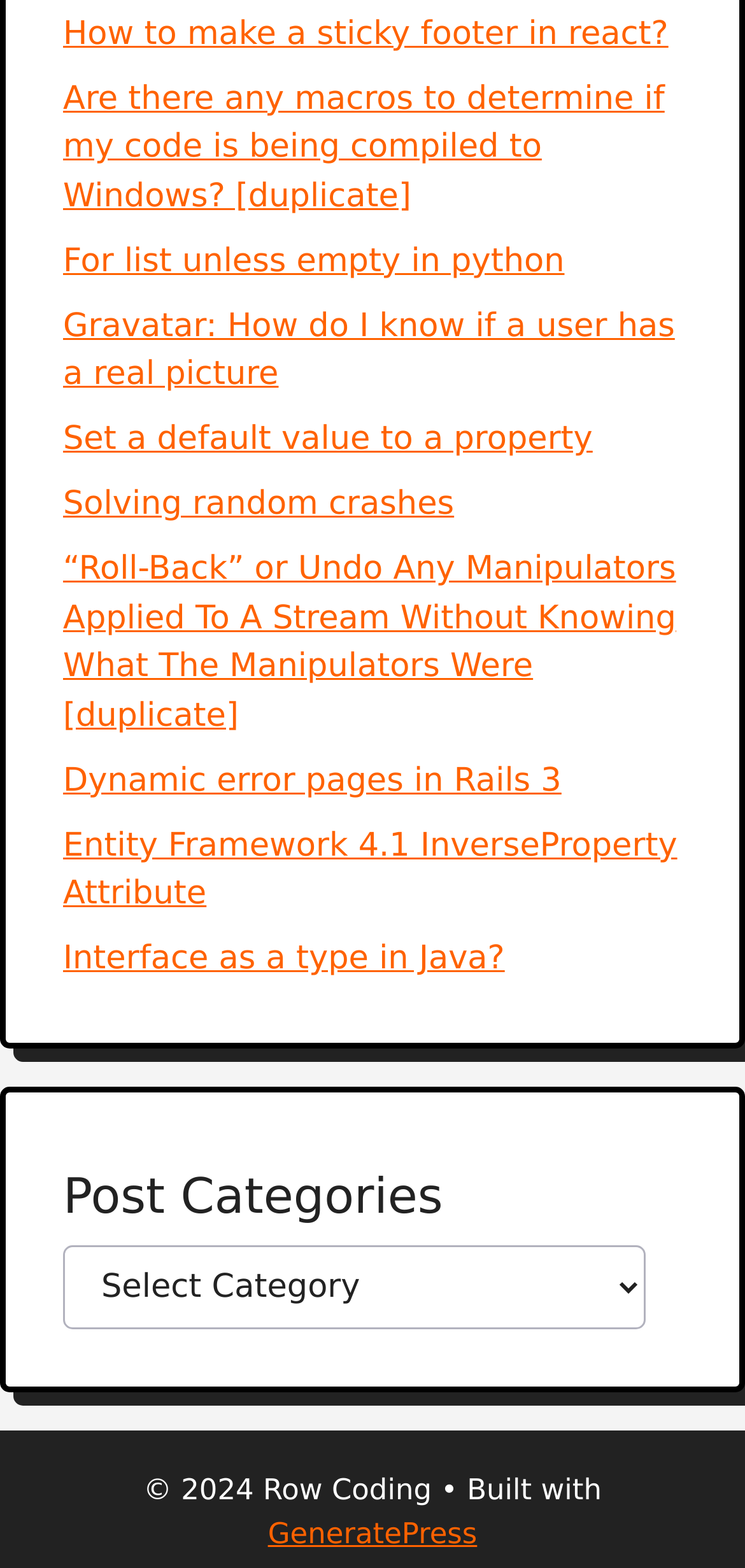What is the copyright year of the website?
Provide an in-depth and detailed answer to the question.

The static text at the bottom of the webpage reads '© 2024 Row Coding', which indicates that the copyright year of the website is 2024.